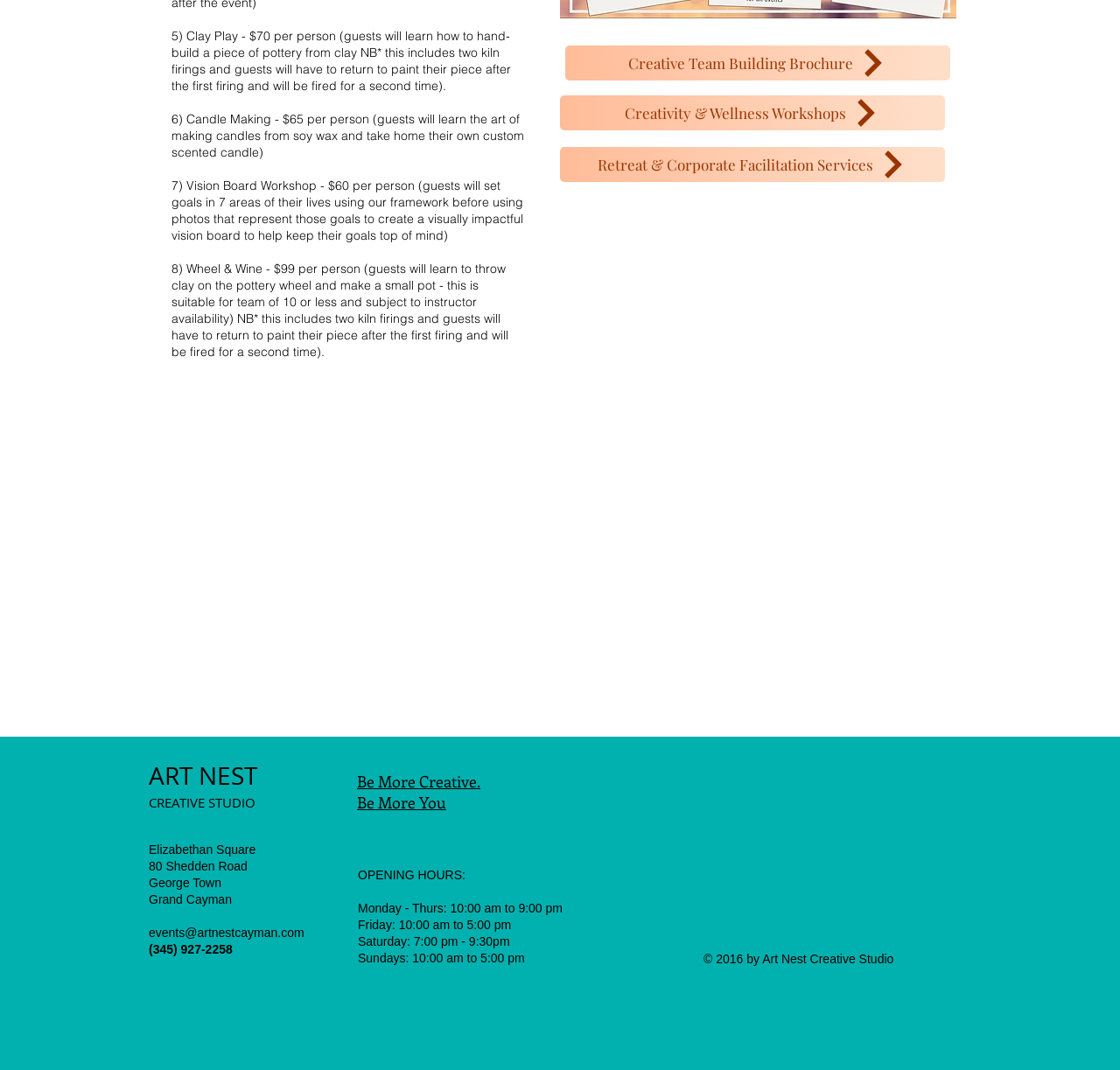What are the opening hours of Art Nest Creative Studio on Fridays?
Please interpret the details in the image and answer the question thoroughly.

I found the answer by looking at the text descriptions of the opening hours, and found that the hours for Fridays are '10:00 am to 5:00 pm'. This text is located near the other opening hours, suggesting that it is the hours for Fridays.